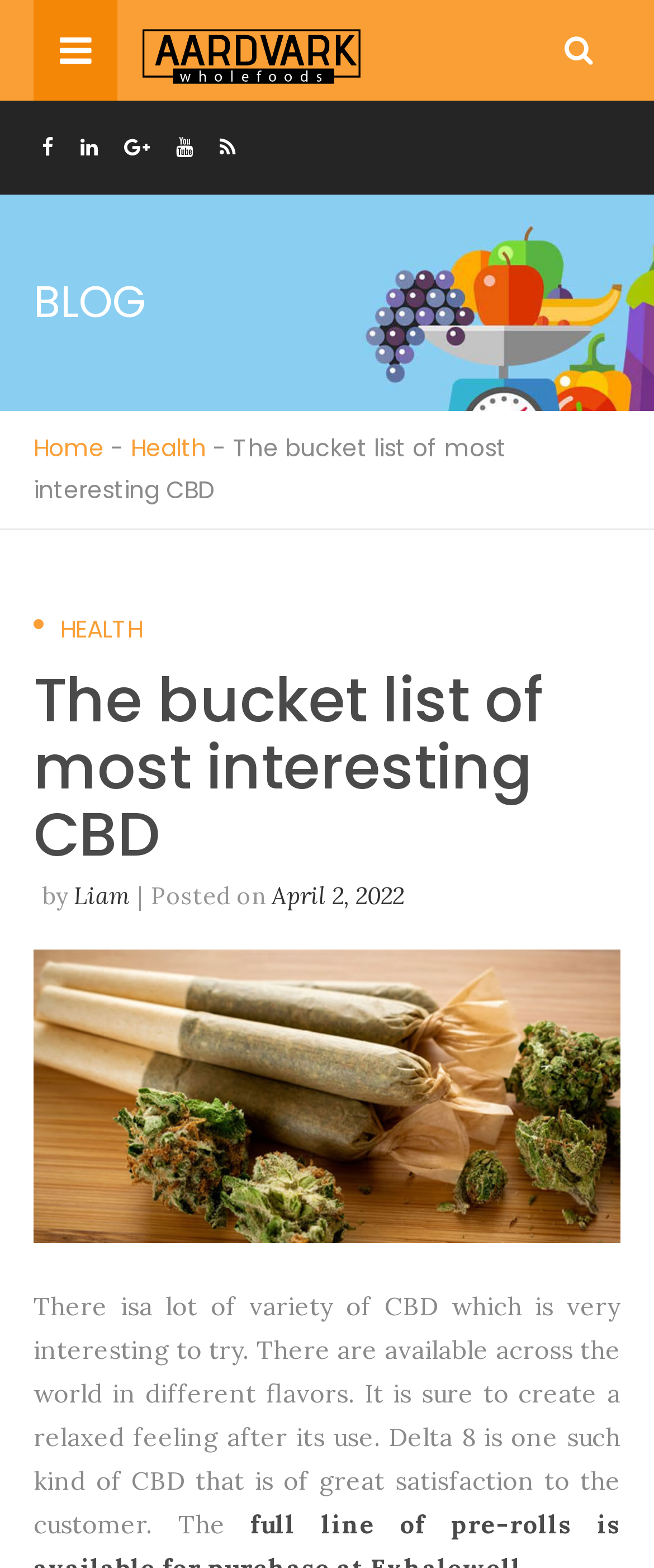Describe the webpage in detail, including text, images, and layout.

This webpage is about CBD, specifically discussing its varieties and benefits. At the top, there is a header section with a title "The bucket list of most interesting CBD - Medical advantages and its usage" and a link with the same text. Below the title, there are five social media links represented by icons. 

On the top right, there is a search bar with a "Search..." placeholder text and a "Submit" button. 

The main content section is divided into two parts. The left side has a navigation menu with links to "Home", "Health", and other categories, separated by a hyphen. 

The right side has a blog post titled "The bucket list of most interesting CBD" with a header that says "HEALTH". The post is written by "Liam" and was posted on "April 2, 2022". Below the post title, there is a large image related to CBD. 

The blog post content starts with a paragraph that describes the variety of CBD, its availability in different flavors, and its ability to create a relaxed feeling. The text also mentions Delta 8, a type of CBD that is satisfying to customers.